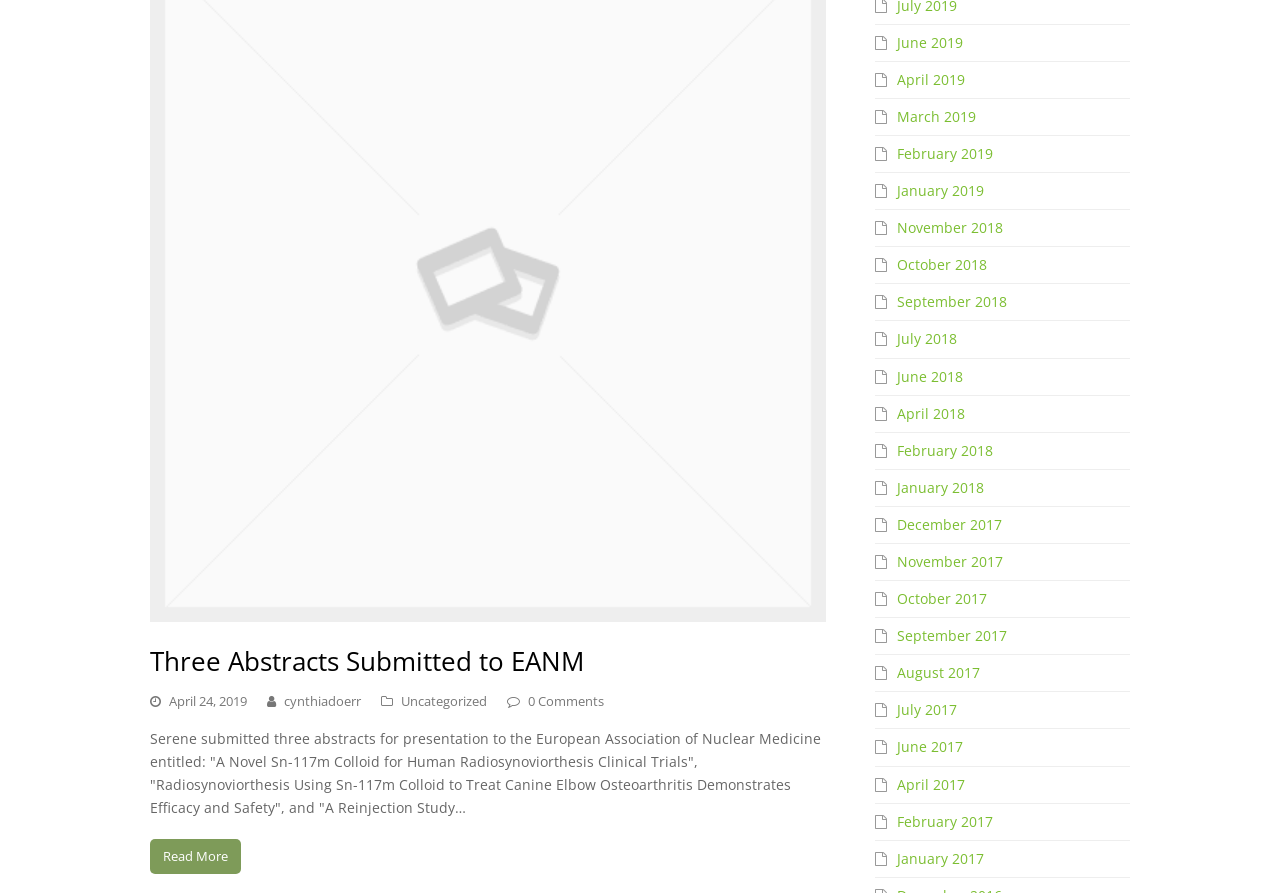Provide the bounding box coordinates for the area that should be clicked to complete the instruction: "View the next article".

[0.117, 0.719, 0.645, 0.762]